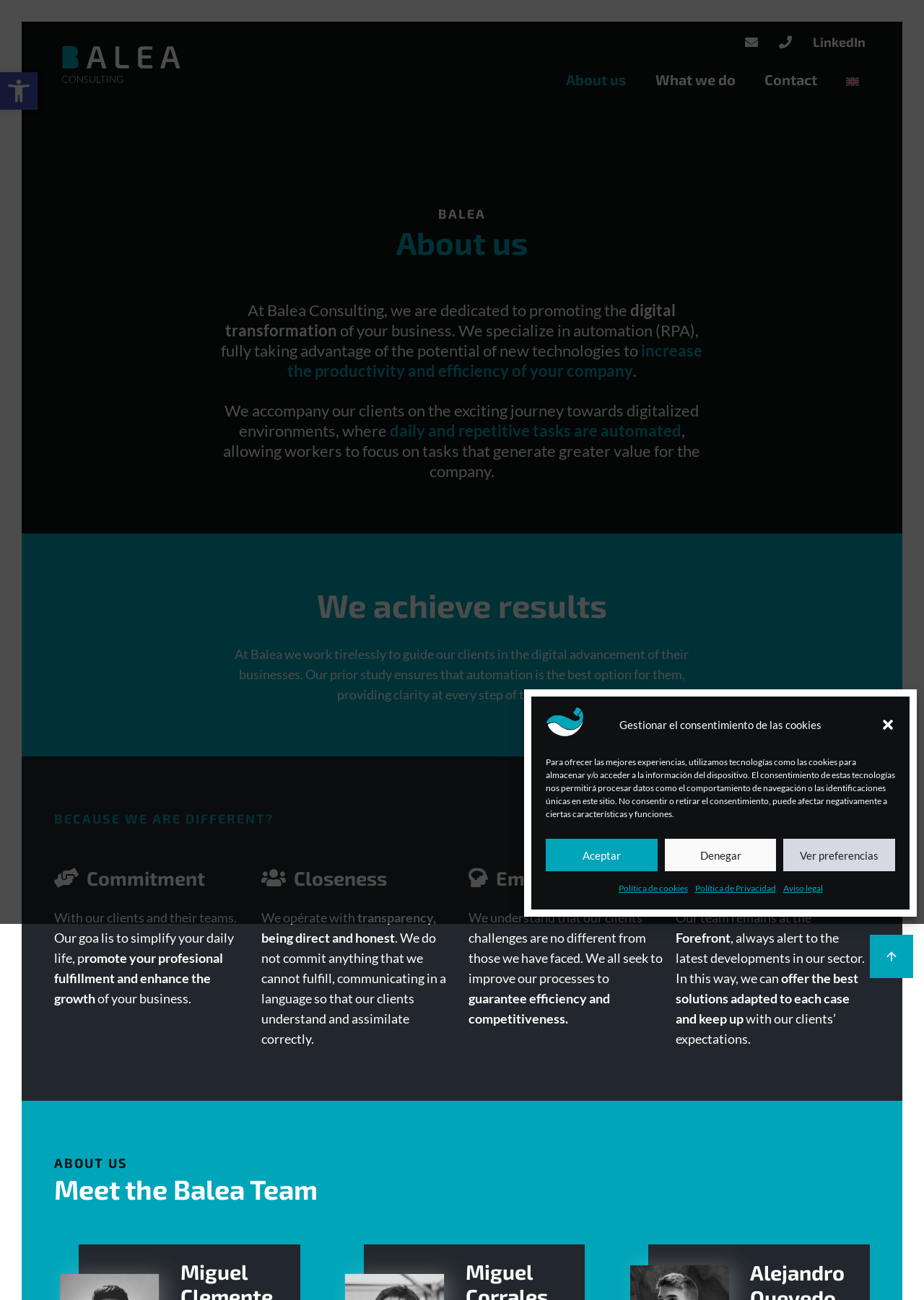What is the company name?
Please provide a single word or phrase based on the screenshot.

Balea Consulting